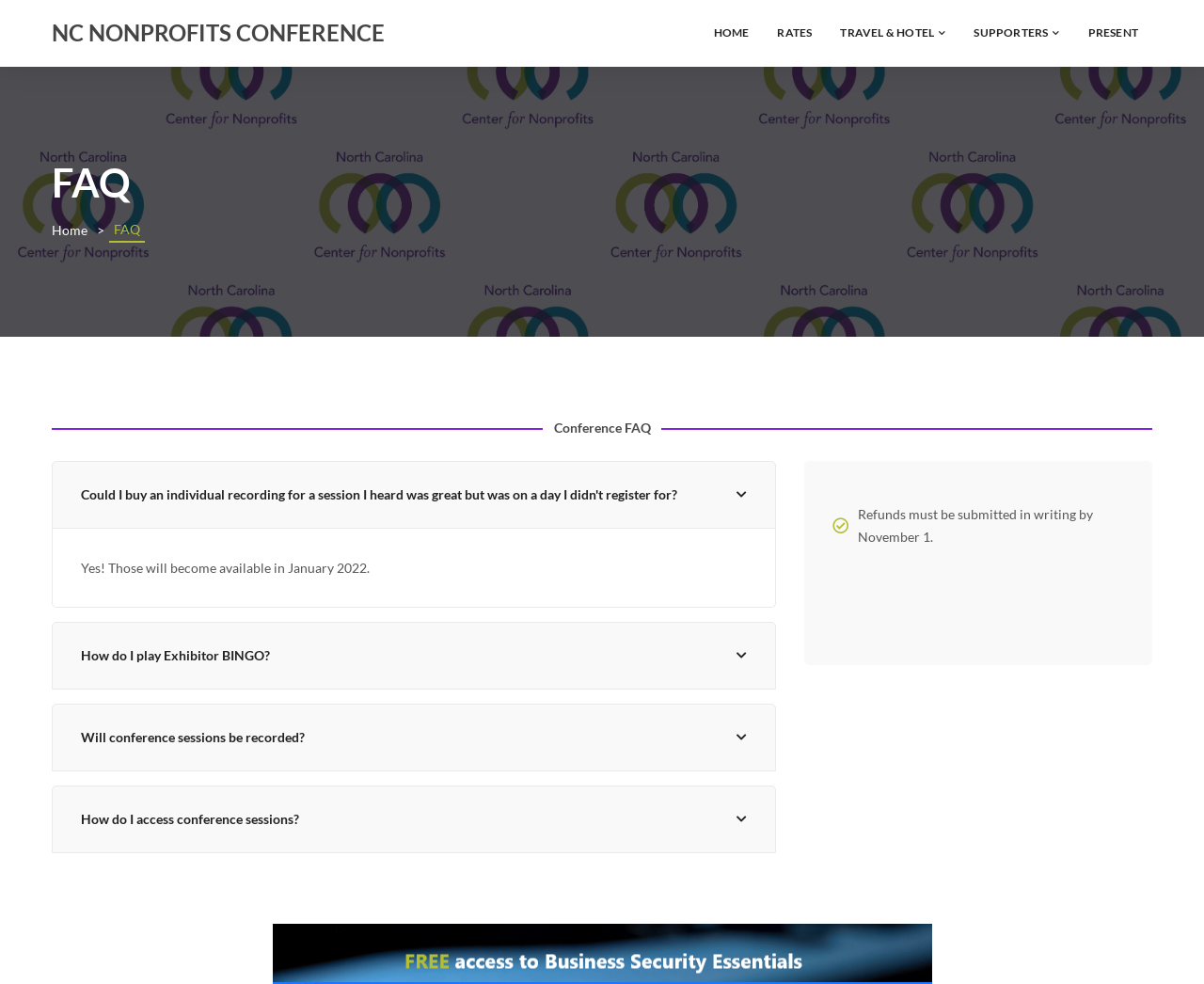Find the bounding box coordinates for the area that must be clicked to perform this action: "Click NC NONPROFITS CONFERENCE".

[0.043, 0.014, 0.32, 0.053]